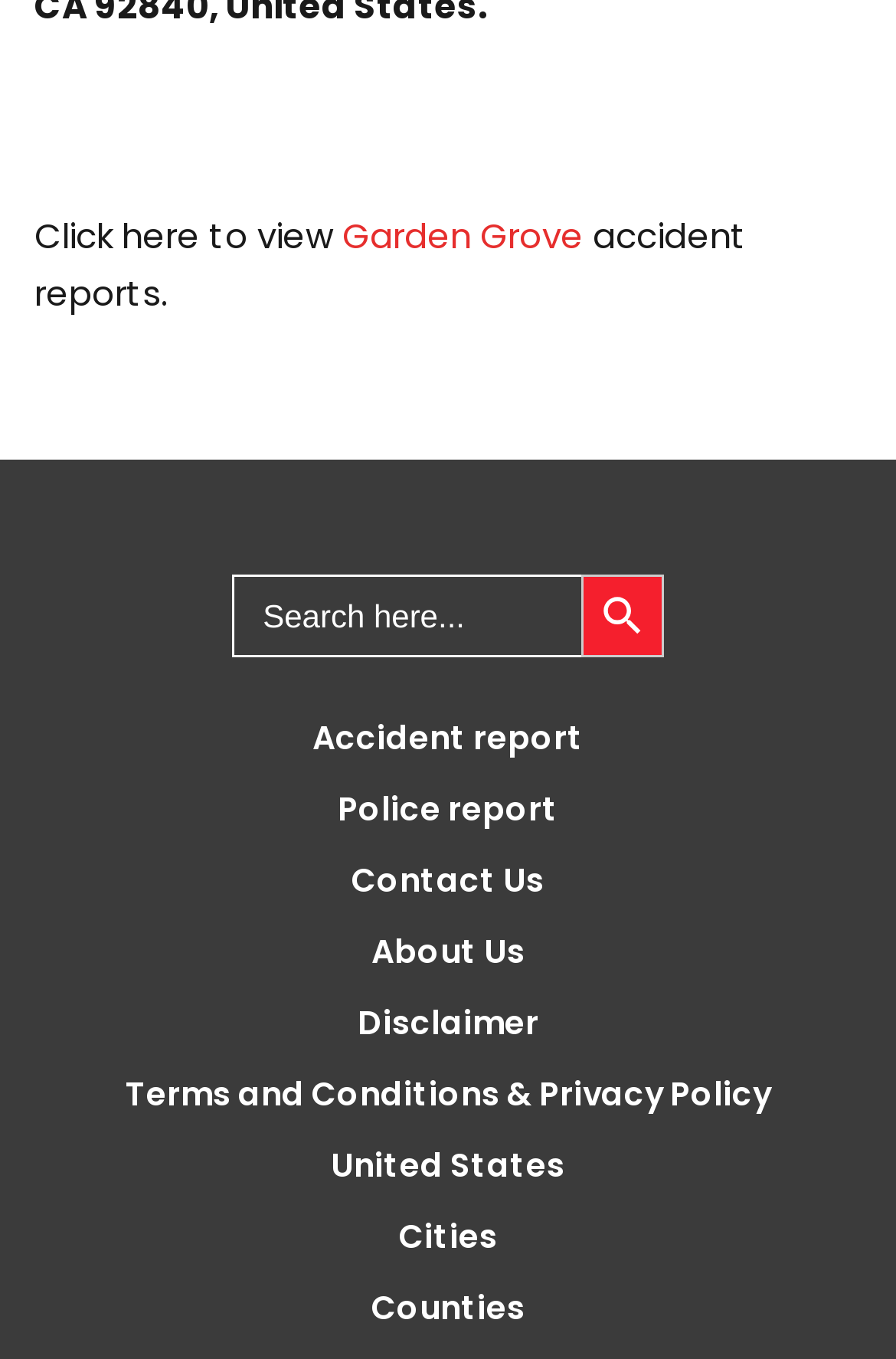Please determine the bounding box coordinates of the section I need to click to accomplish this instruction: "Contact Us".

[0.392, 0.63, 0.608, 0.664]